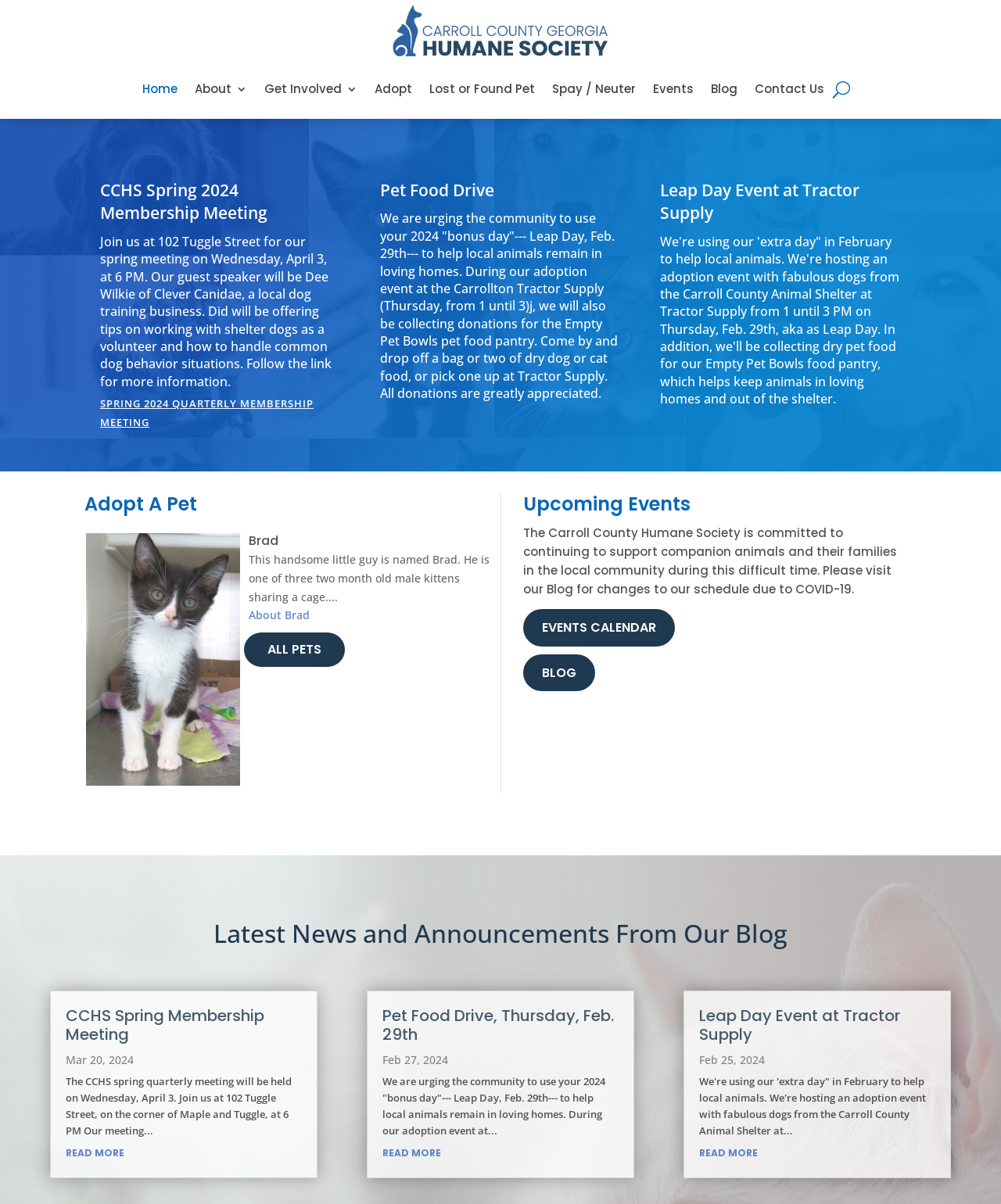Can you find the bounding box coordinates for the element to click on to achieve the instruction: "Search DreamFactory Blog"?

None